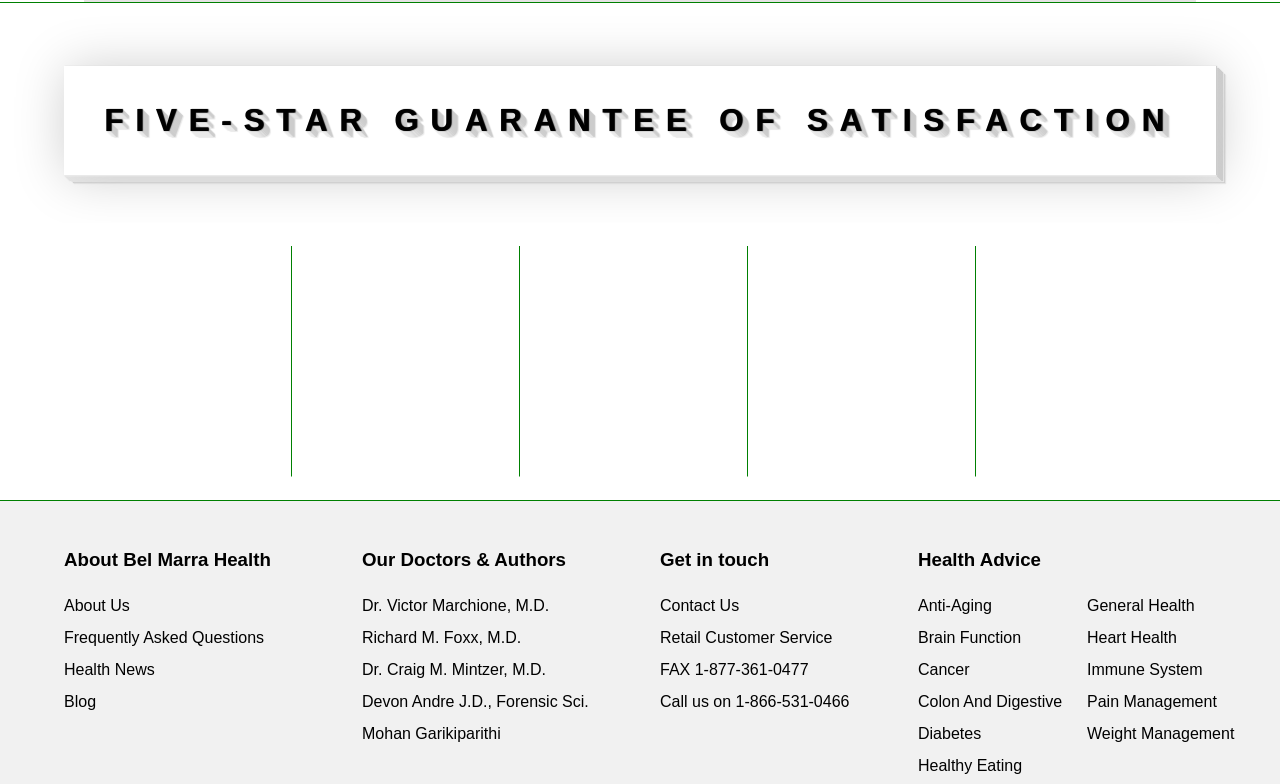Can you identify the bounding box coordinates of the clickable region needed to carry out this instruction: 'Read about 'Dr. Victor Marchione, M.D.''? The coordinates should be four float numbers within the range of 0 to 1, stated as [left, top, right, bottom].

[0.283, 0.761, 0.429, 0.783]